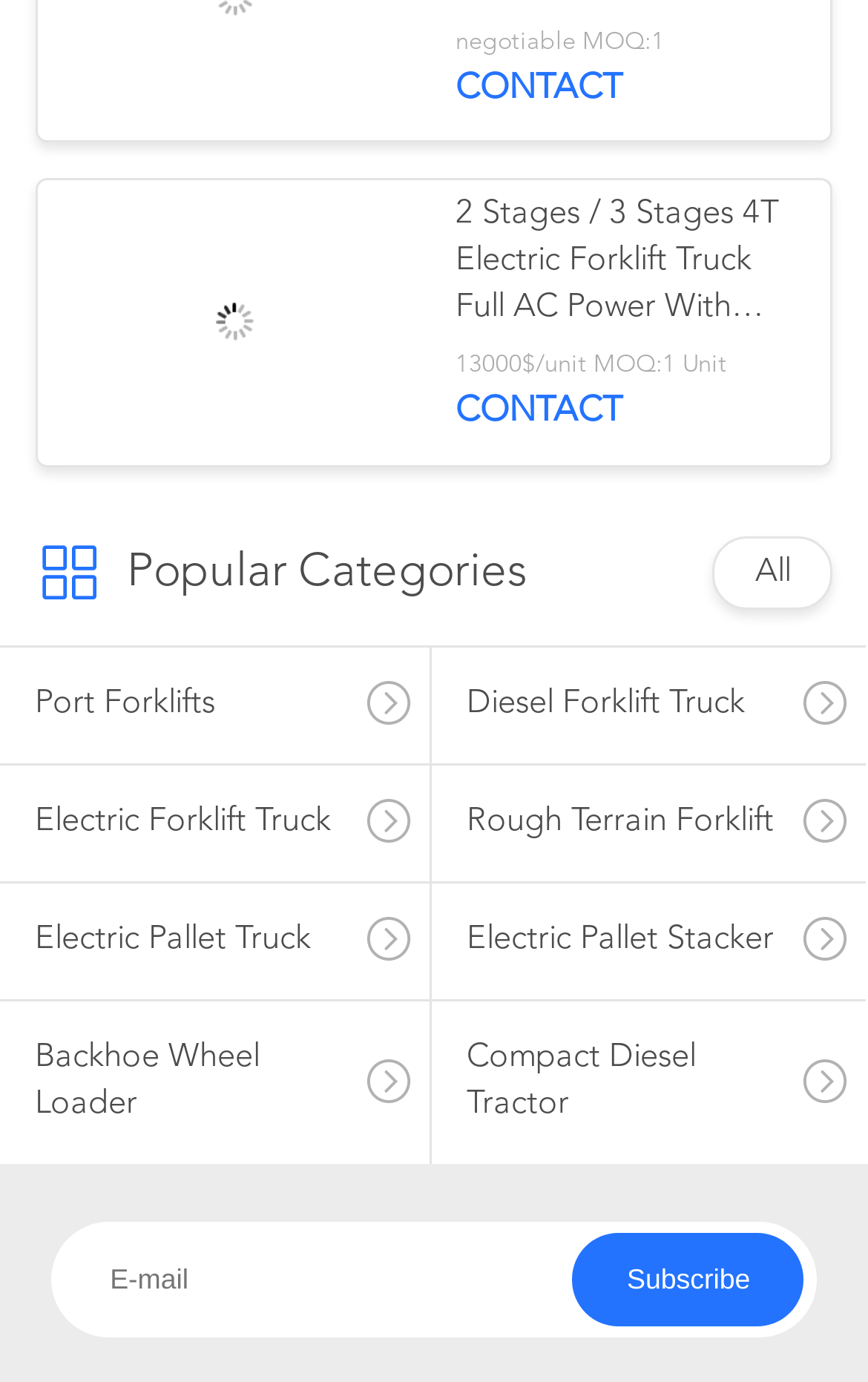What is the price of the 2 Stages / 3 Stages 4T Electric Forklift Truck?
Could you please answer the question thoroughly and with as much detail as possible?

I found the price by looking at the text '13000$/unit MOQ:1 Unit' which is located near the link '2 Stages / 3 Stages 4T Electric Forklift Truck Full AC Power With Side Shifter'.